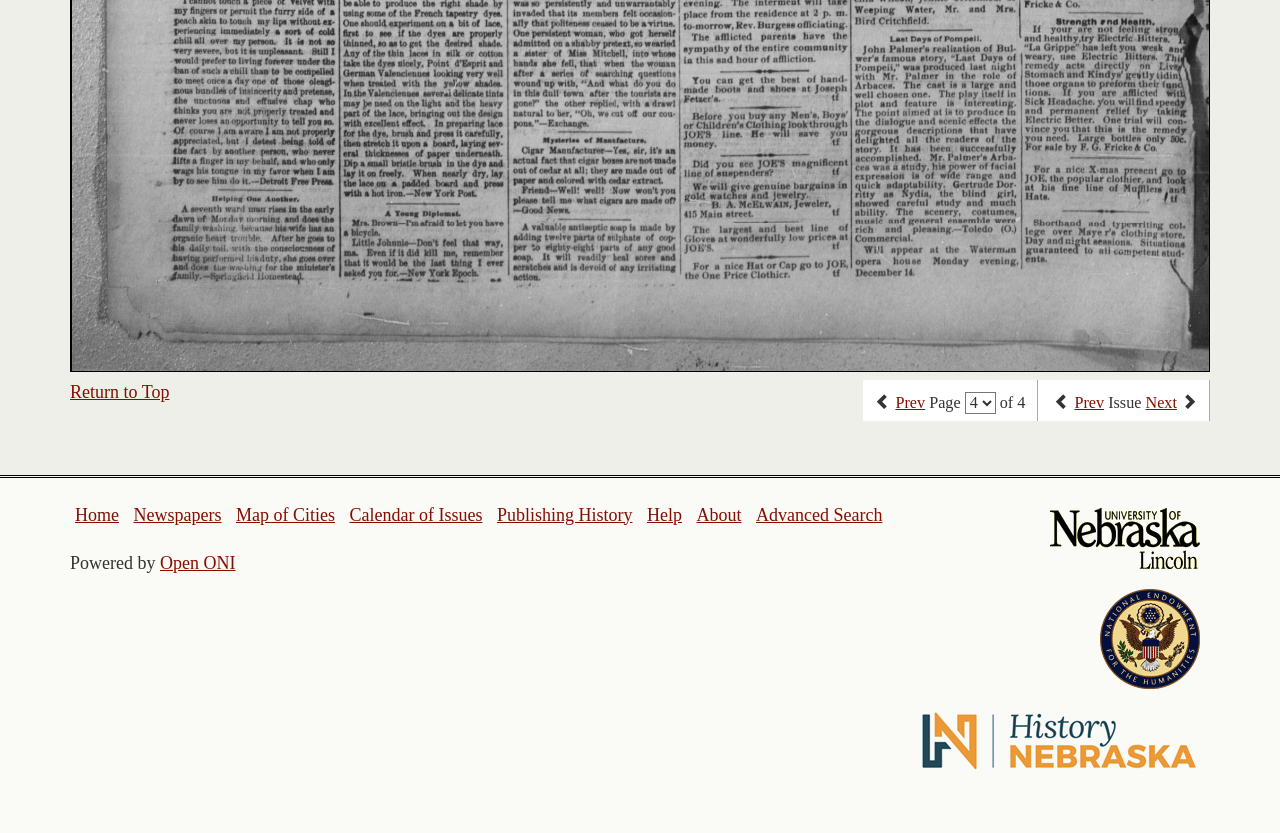Please give the bounding box coordinates of the area that should be clicked to fulfill the following instruction: "Read recent post about financial literacy". The coordinates should be in the format of four float numbers from 0 to 1, i.e., [left, top, right, bottom].

None